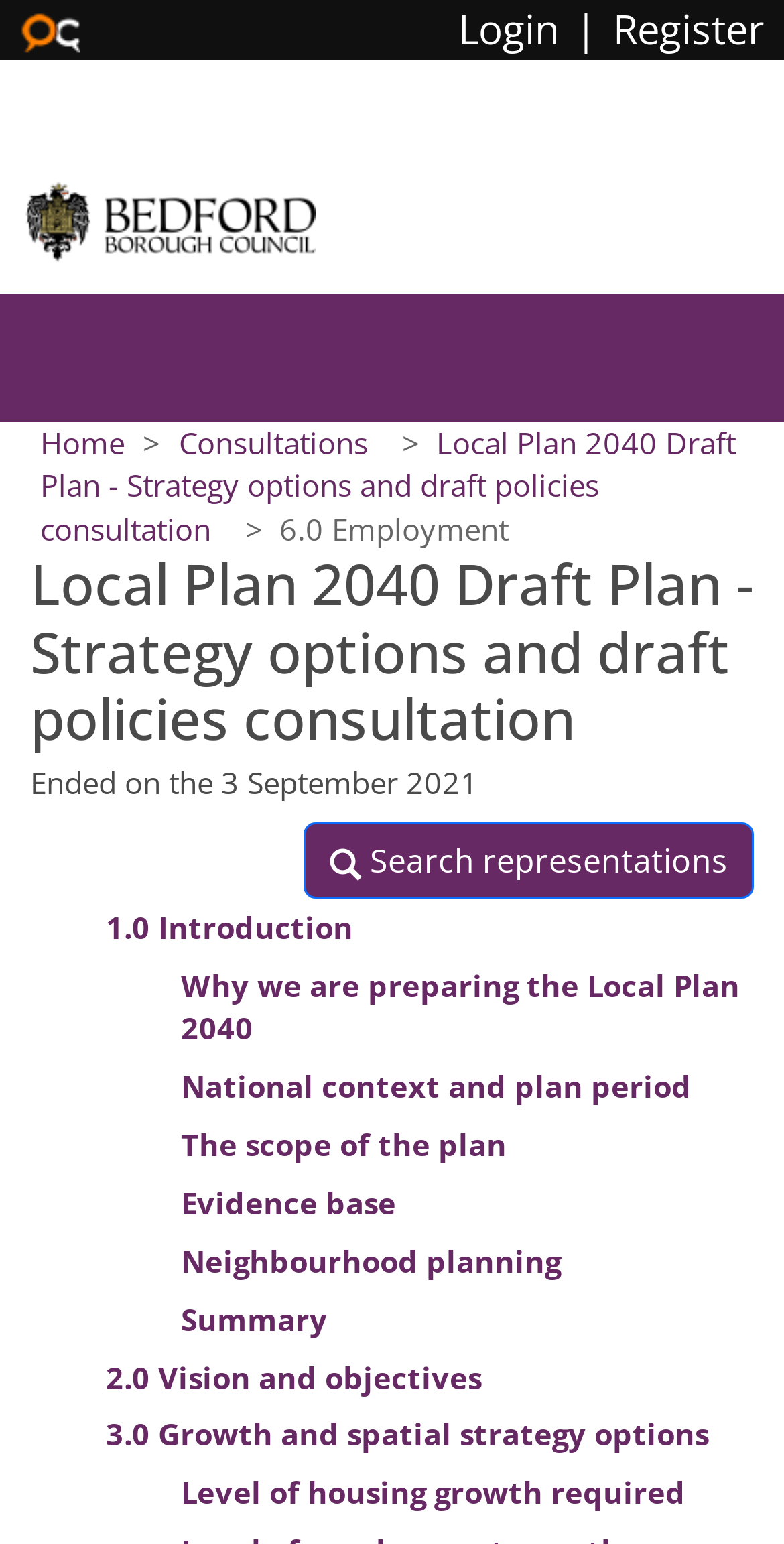How many links are there in the navigation breadcrumb?
Based on the image, answer the question with a single word or brief phrase.

3